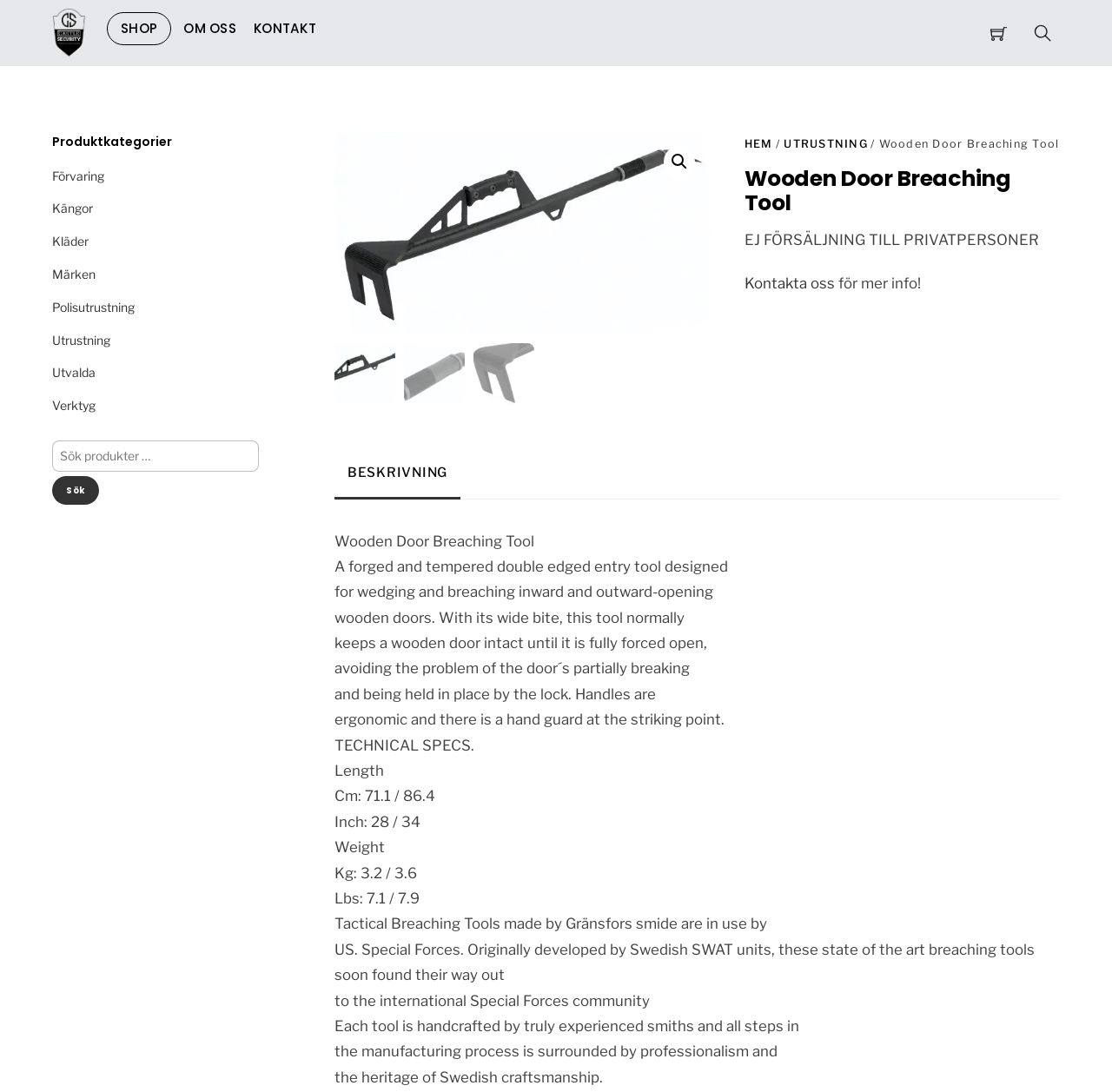Determine the bounding box coordinates of the clickable element to achieve the following action: 'Contact us for more information'. Provide the coordinates as four float values between 0 and 1, formatted as [left, top, right, bottom].

[0.669, 0.251, 0.751, 0.267]